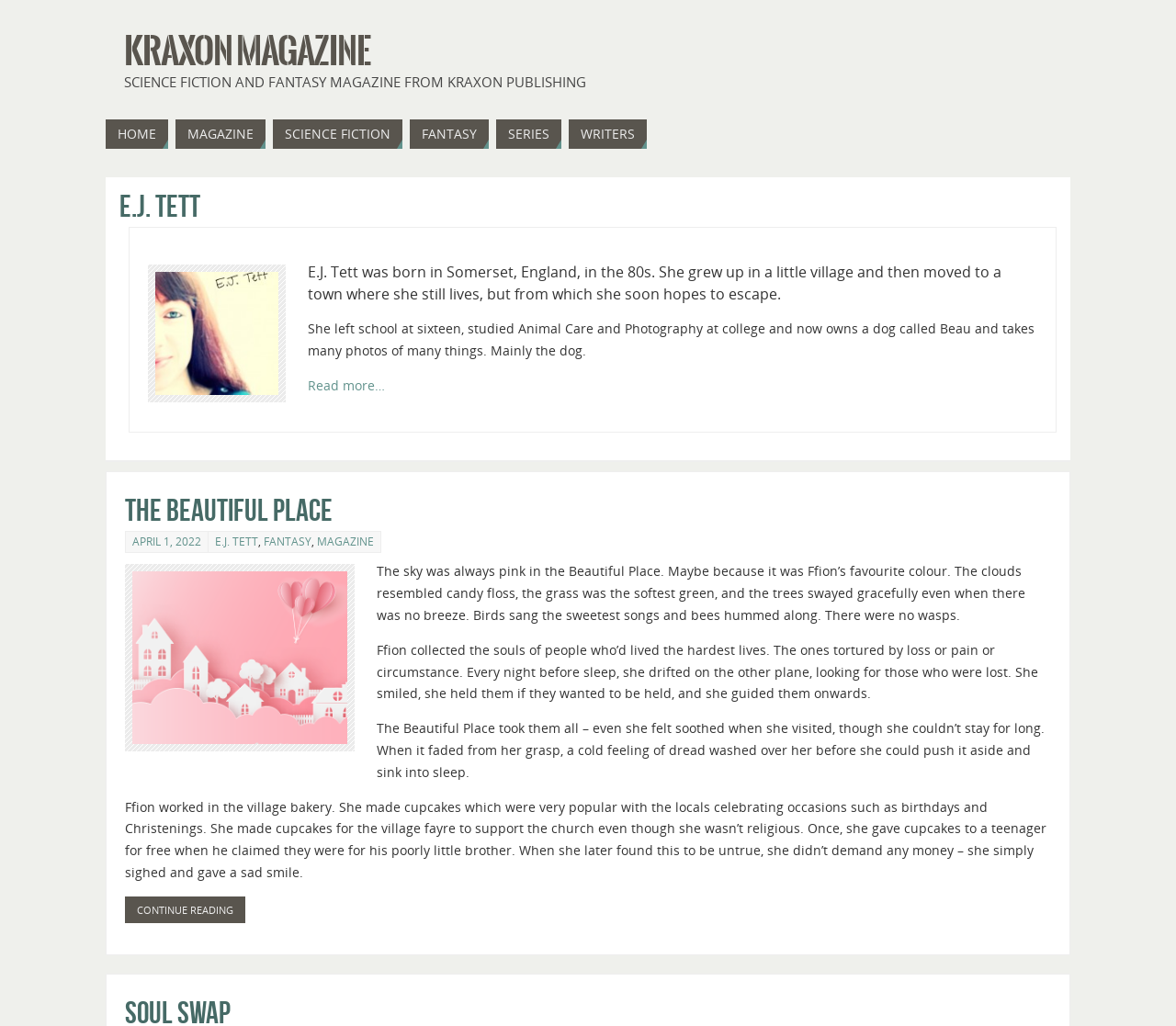Provide the bounding box coordinates, formatted as (top-left x, top-left y, bottom-right x, bottom-right y), with all values being floating point numbers between 0 and 1. Identify the bounding box of the UI element that matches the description: April 1, 2022

[0.112, 0.52, 0.171, 0.536]